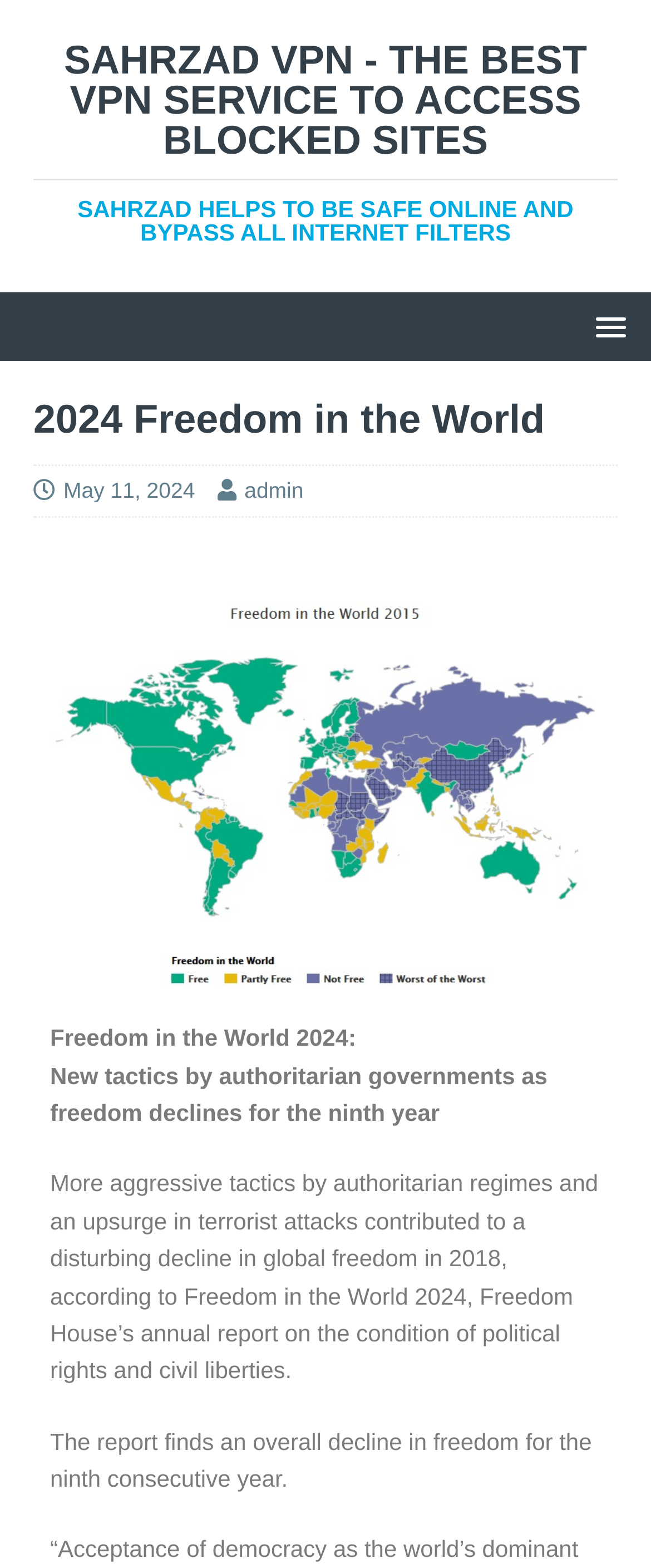What is the author of the report?
Can you offer a detailed and complete answer to this question?

The author of the report can be found in the top-right corner of the webpage, where it says 'admin'.